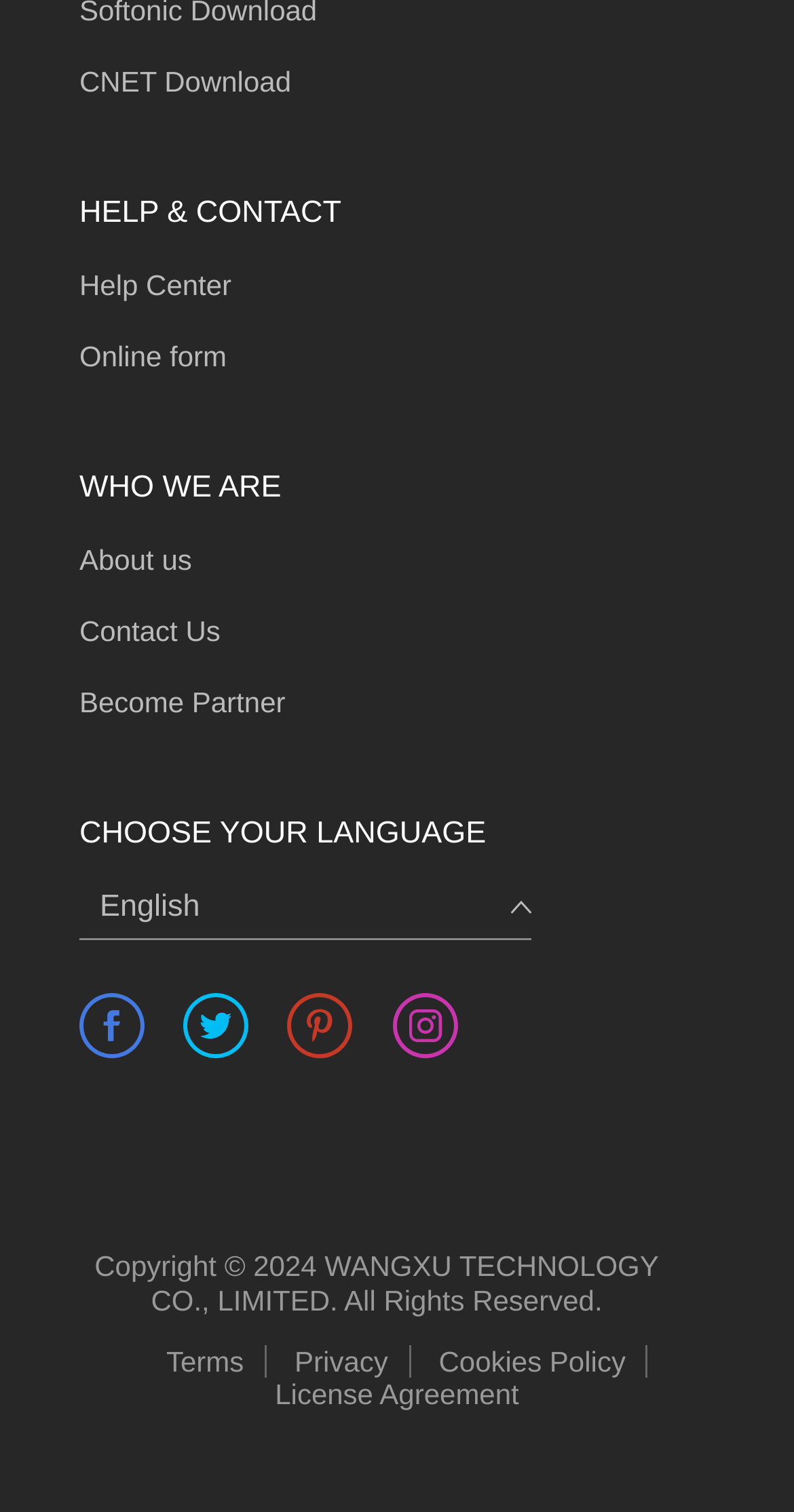Highlight the bounding box coordinates of the element that should be clicked to carry out the following instruction: "Go to About us". The coordinates must be given as four float numbers ranging from 0 to 1, i.e., [left, top, right, bottom].

[0.1, 0.351, 0.242, 0.391]